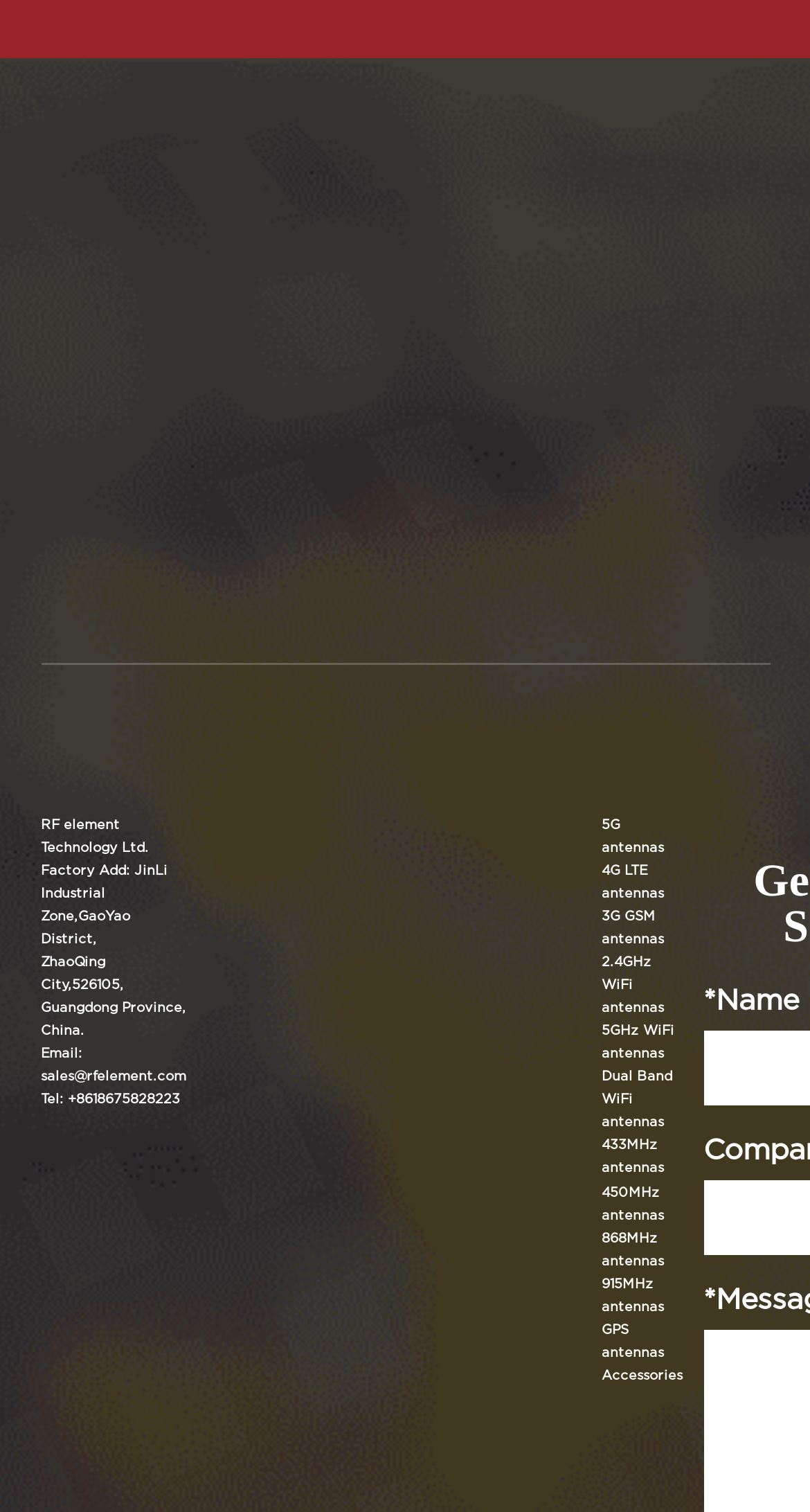Locate the bounding box coordinates of the UI element described by: "RF element Technology Ltd.". Provide the coordinates as four float numbers between 0 and 1, formatted as [left, top, right, bottom].

[0.05, 0.54, 0.183, 0.564]